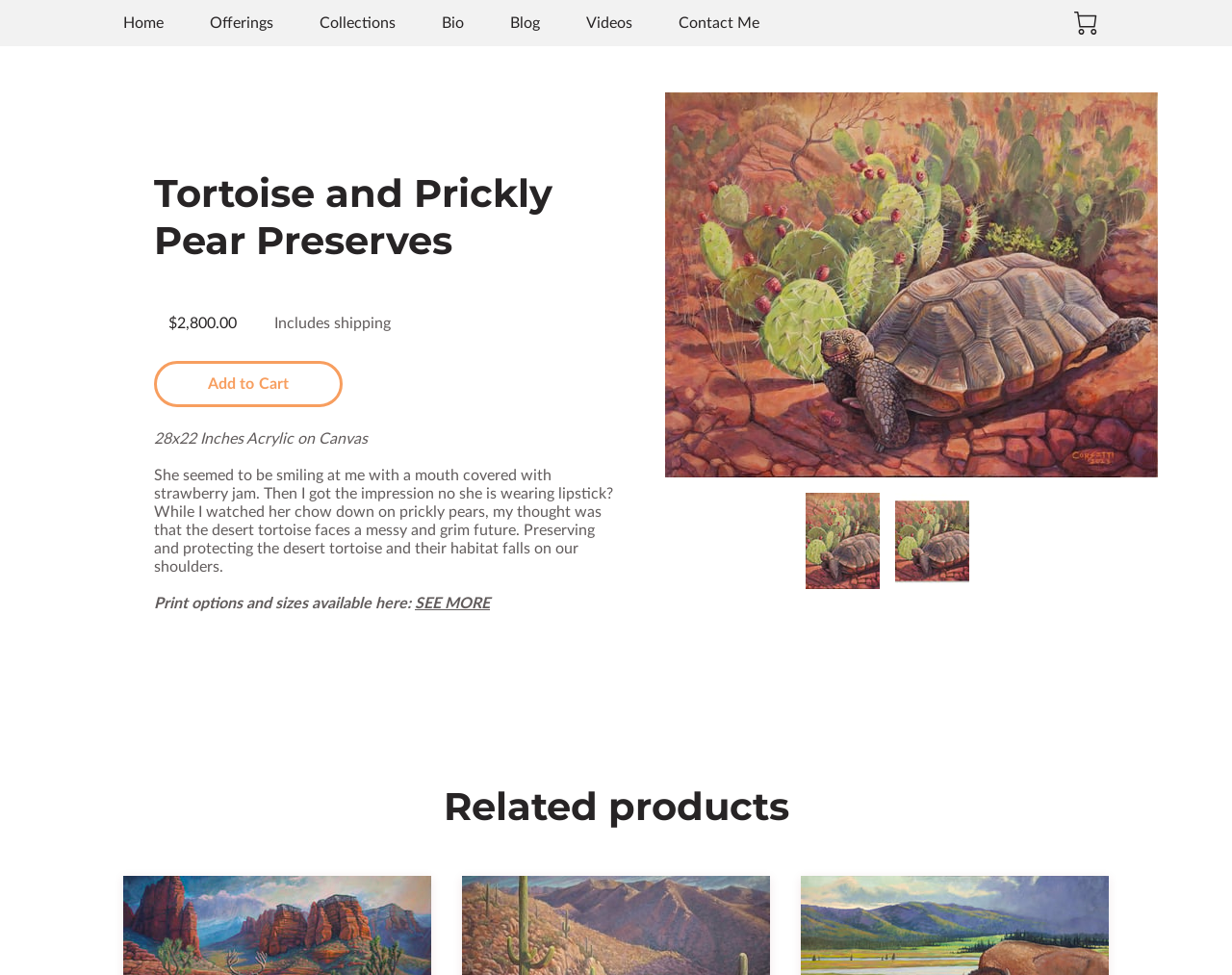Identify the bounding box coordinates of the region that should be clicked to execute the following instruction: "Click the 'Home' link".

None